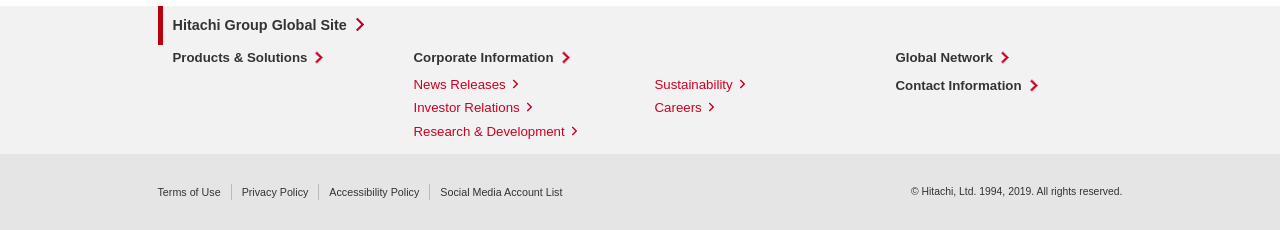Find the bounding box coordinates for the element that must be clicked to complete the instruction: "Read News Releases". The coordinates should be four float numbers between 0 and 1, indicated as [left, top, right, bottom].

[0.323, 0.334, 0.408, 0.399]